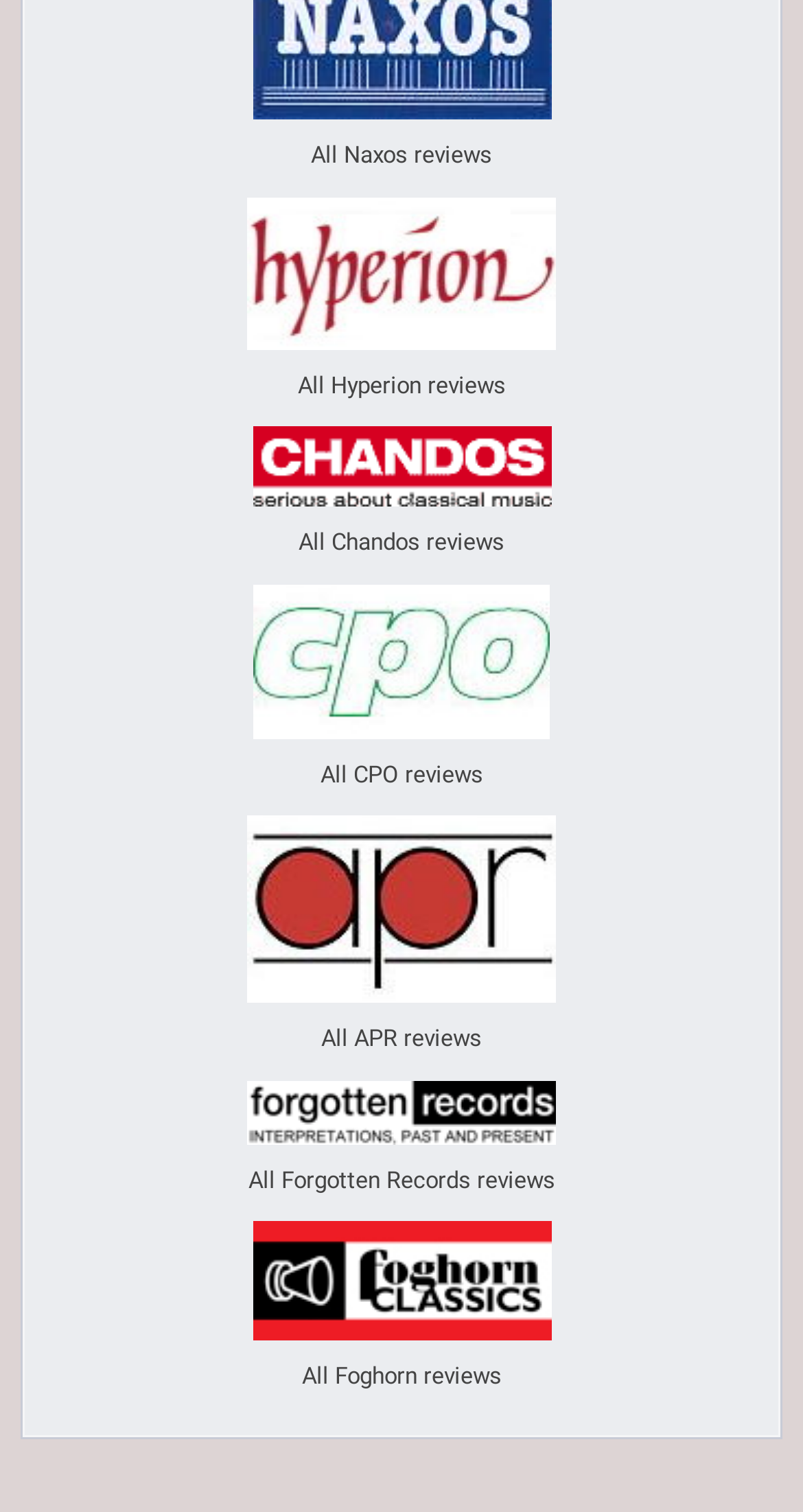Determine the bounding box coordinates of the element's region needed to click to follow the instruction: "Go to Hyperion reviews". Provide these coordinates as four float numbers between 0 and 1, formatted as [left, top, right, bottom].

[0.371, 0.241, 0.629, 0.265]